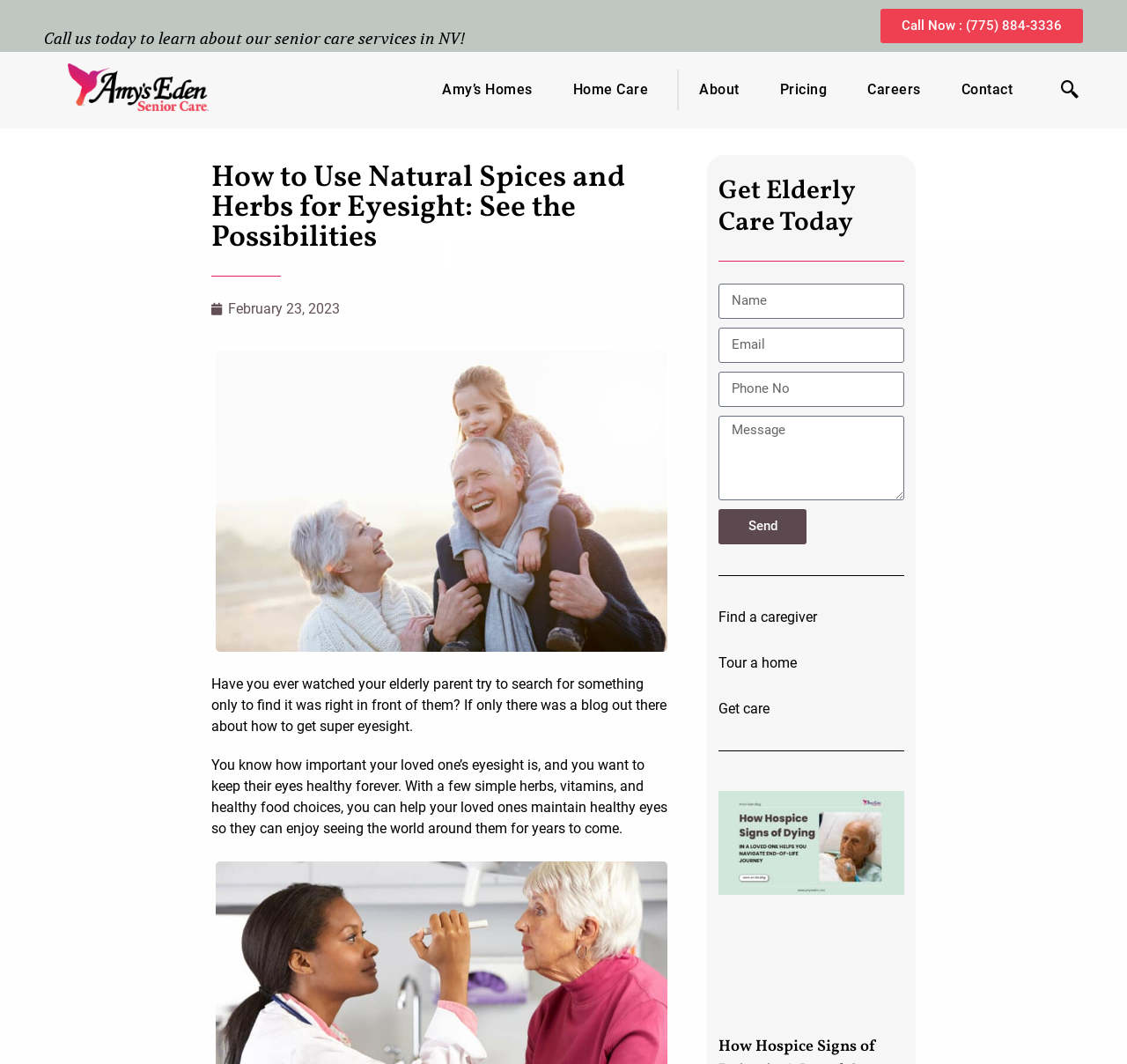Using the provided description Call Now : (775) 884-3336, find the bounding box coordinates for the UI element. Provide the coordinates in (top-left x, top-left y, bottom-right x, bottom-right y) format, ensuring all values are between 0 and 1.

[0.781, 0.008, 0.961, 0.041]